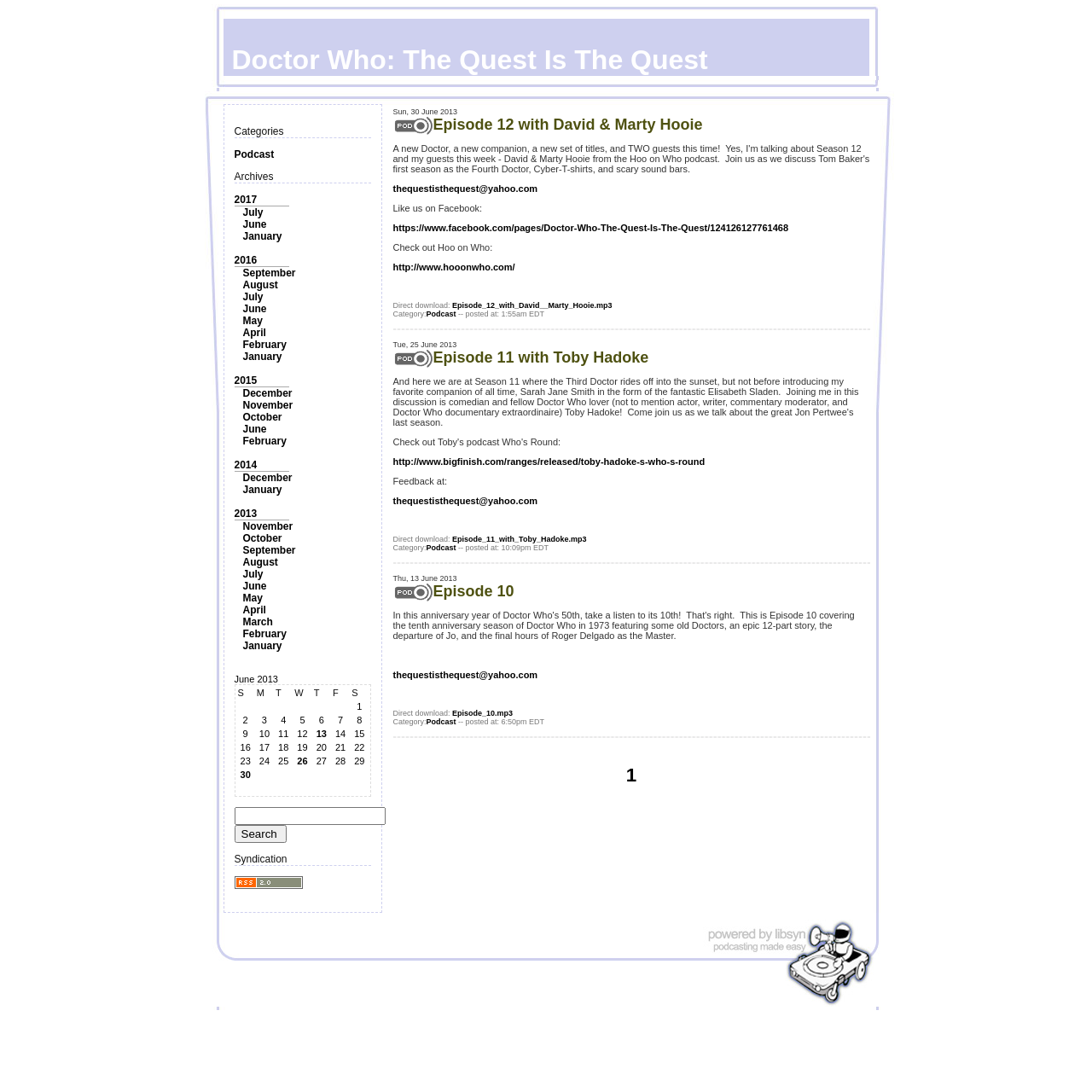How many years are listed in the archives?
Identify the answer in the screenshot and reply with a single word or phrase.

5